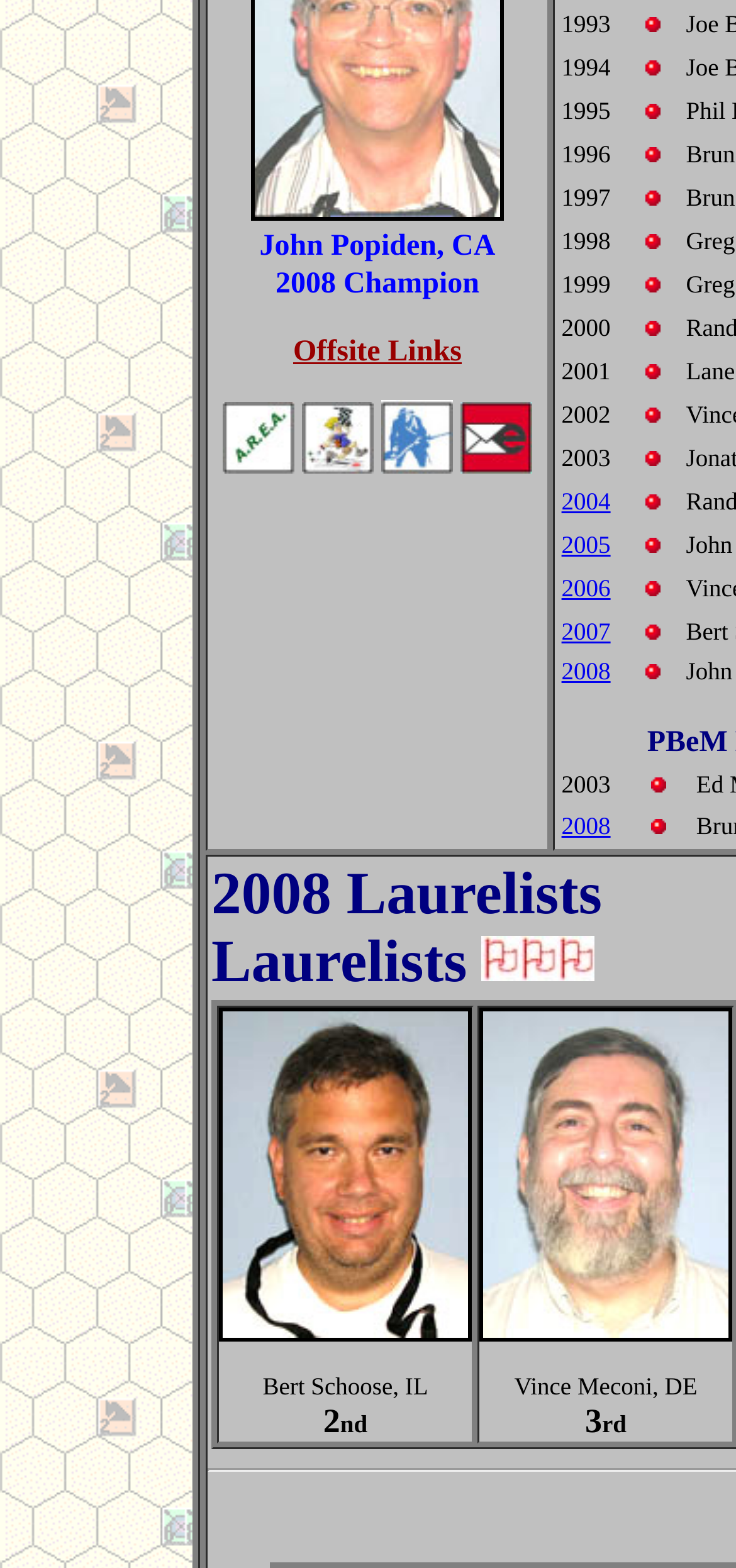Determine the bounding box for the UI element as described: "alt="Consimworld"". The coordinates should be represented as four float numbers between 0 and 1, formatted as [left, top, right, bottom].

[0.518, 0.286, 0.615, 0.307]